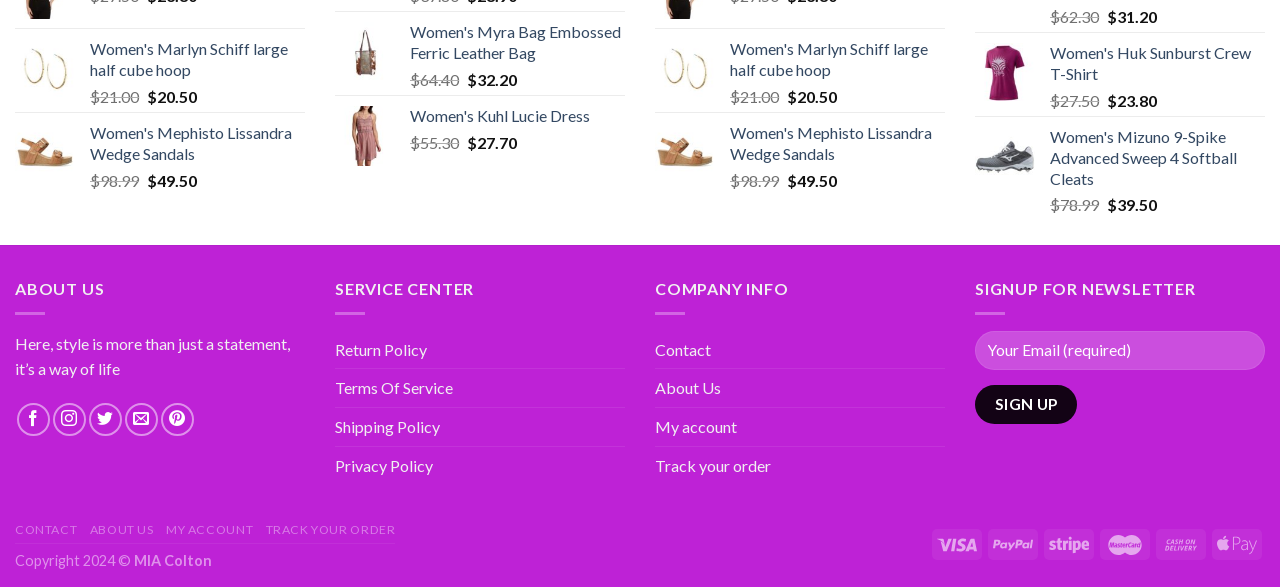Determine the bounding box coordinates of the element that should be clicked to execute the following command: "Click on Women's Marlyn Schiff large half cube hoop".

[0.07, 0.067, 0.238, 0.138]